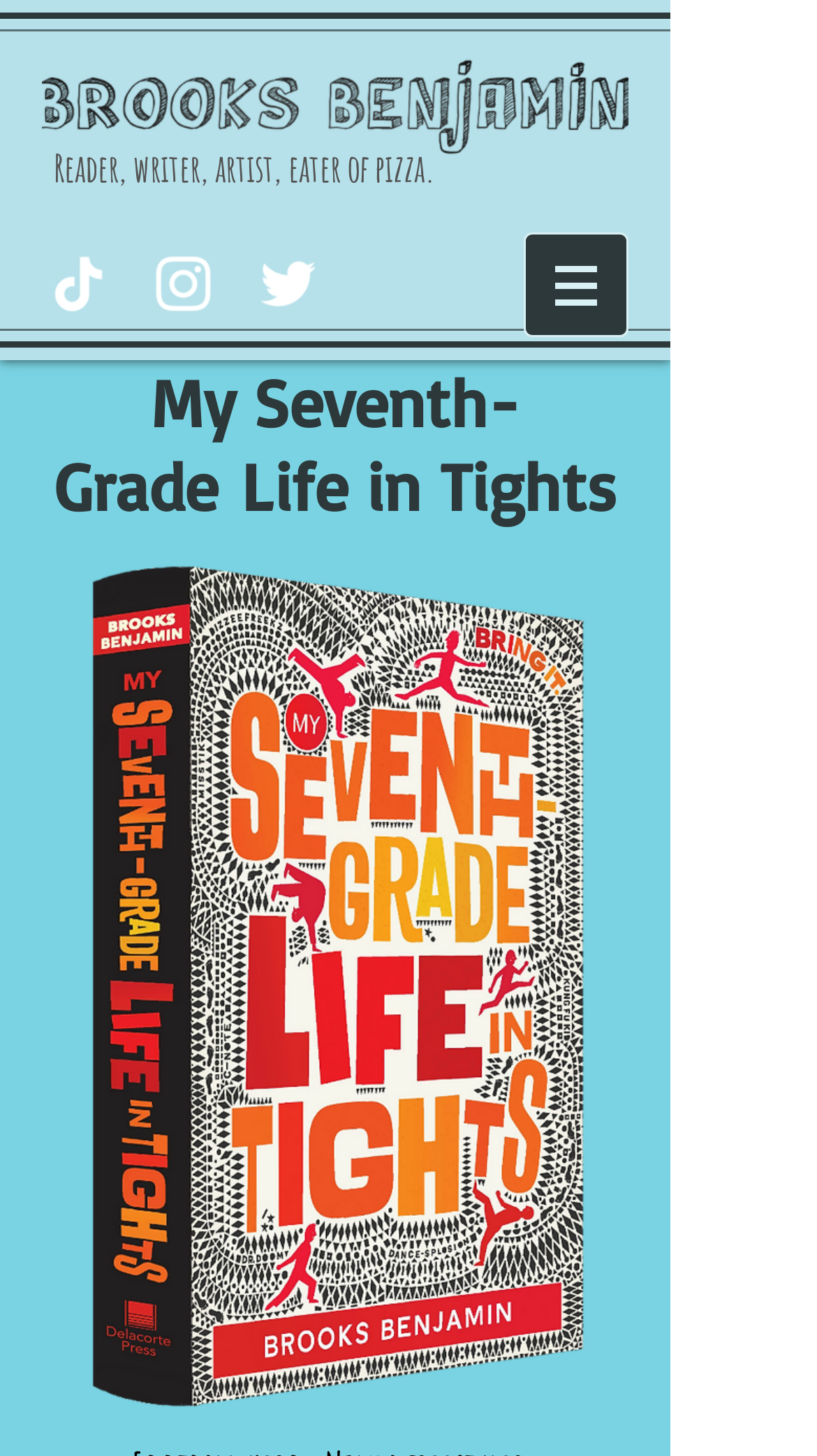What is the title of the book mentioned?
Using the information from the image, answer the question thoroughly.

The heading element 'My Seventh-Grade Life in Tights' suggests that this is the title of a book, likely written by Brooks Benjamin.